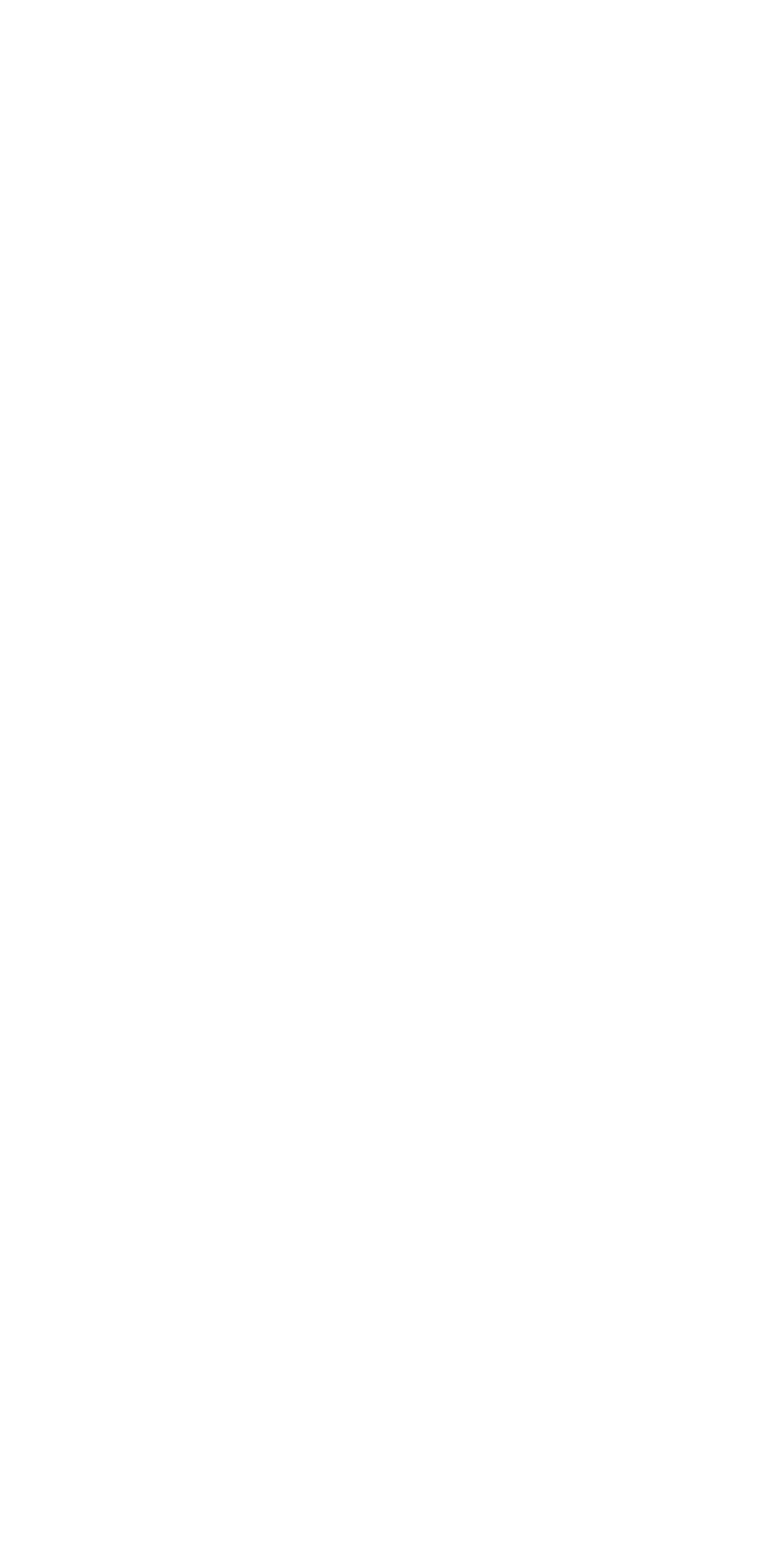How many ship design links are there?
Use the image to answer the question with a single word or phrase.

2